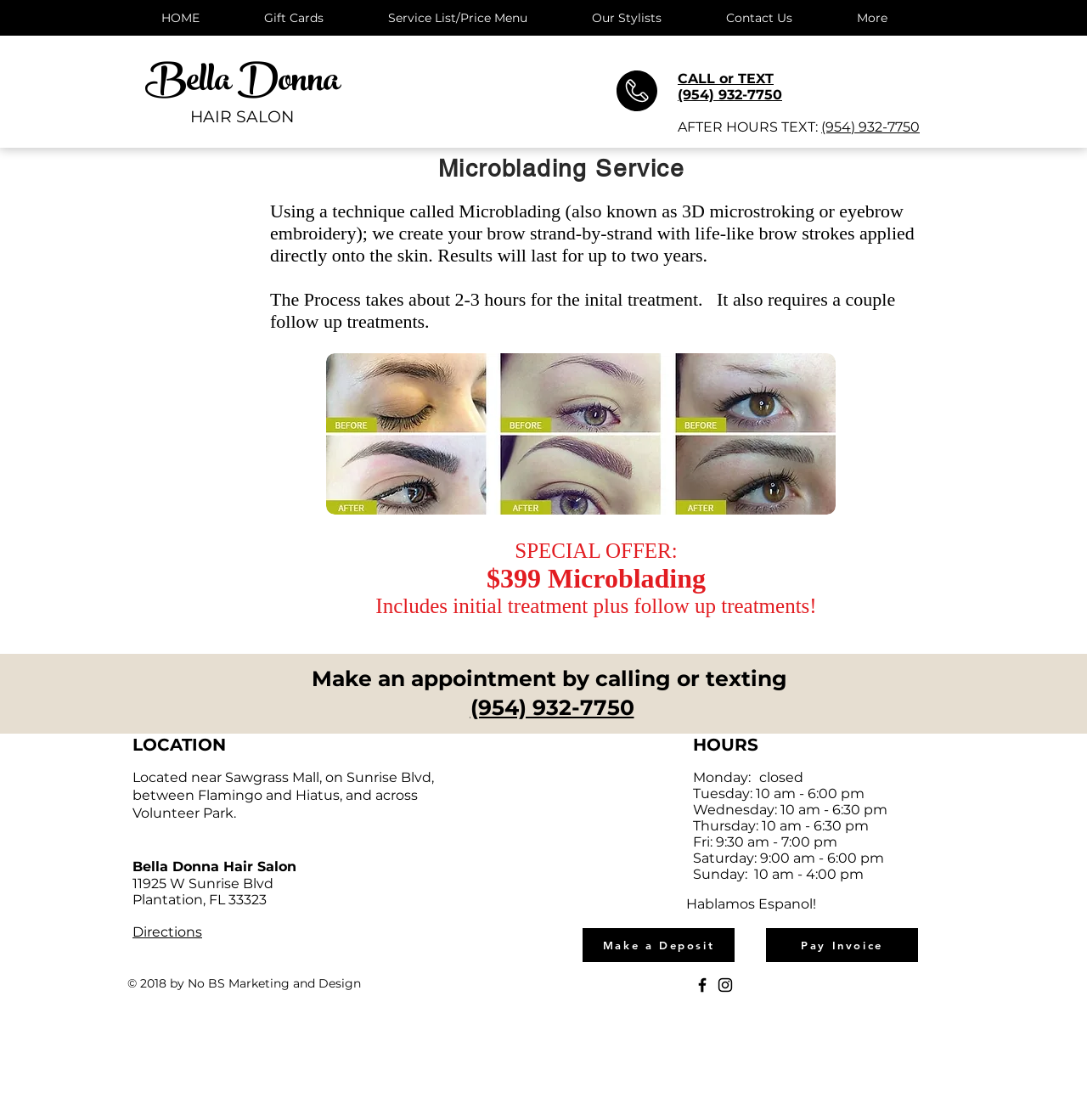Respond with a single word or short phrase to the following question: 
What is the phone number to make an appointment?

(954) 932-7750